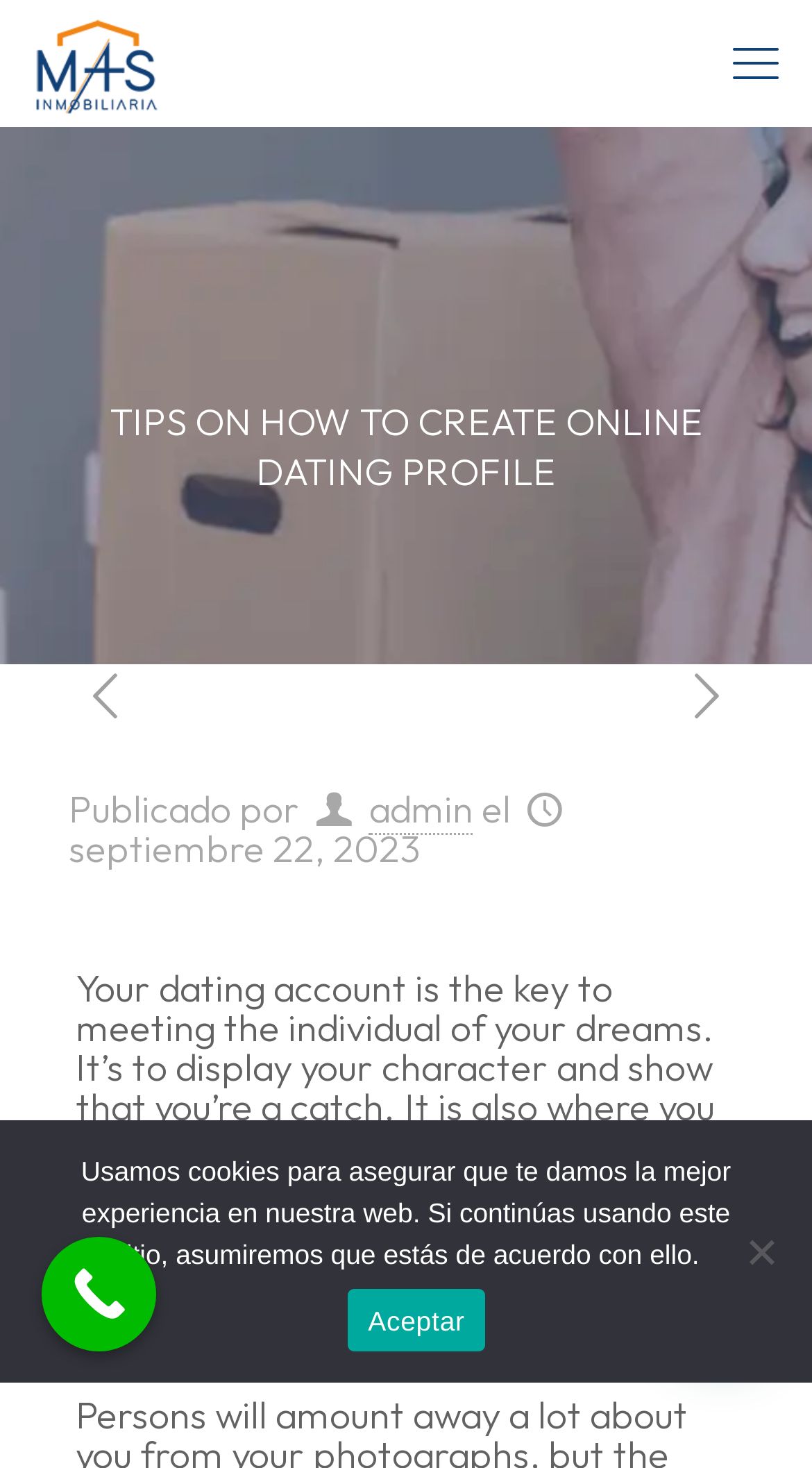What is the role of a dating account in deciding potential matches?
Based on the screenshot, provide your answer in one word or phrase.

To decide if worth time and energy